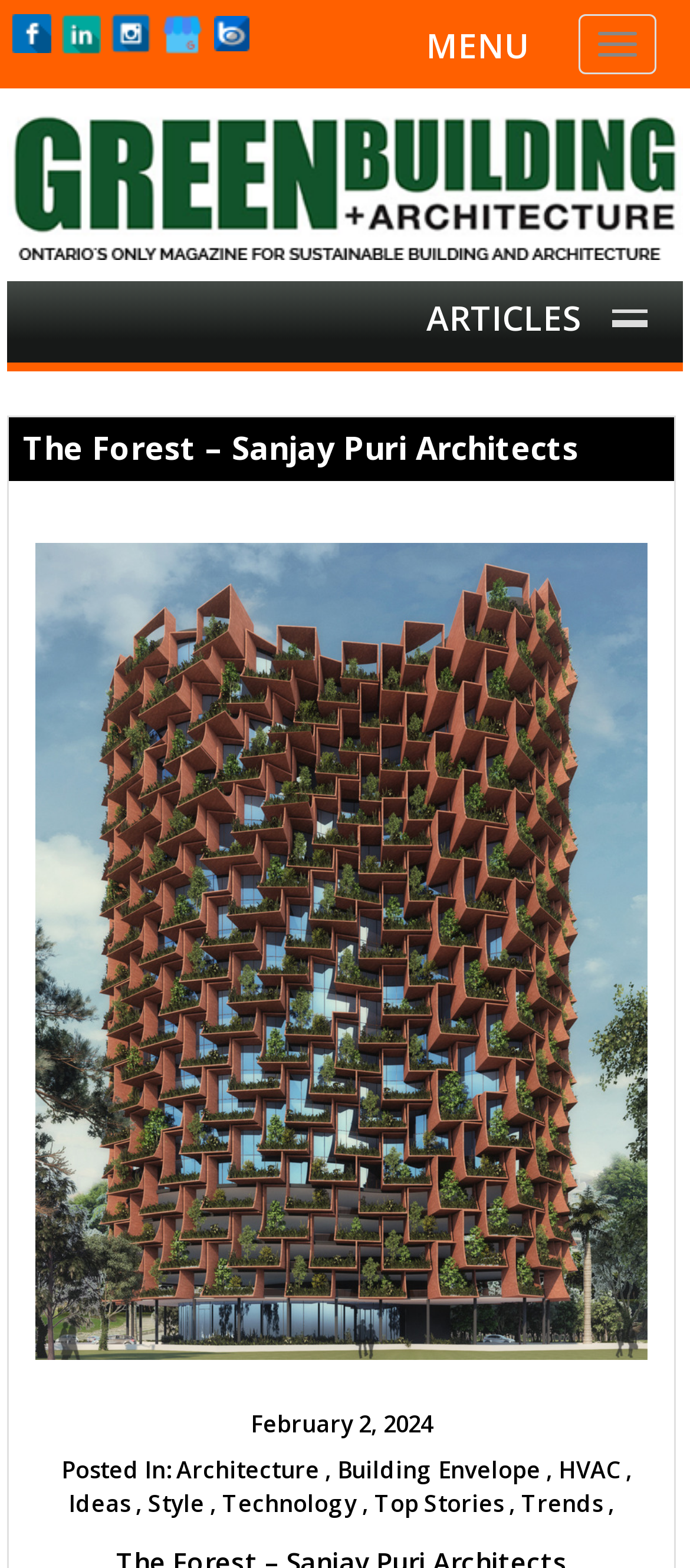Locate the bounding box coordinates of the UI element described by: "Shipping & Delivery Policy". Provide the coordinates as four float numbers between 0 and 1, formatted as [left, top, right, bottom].

None